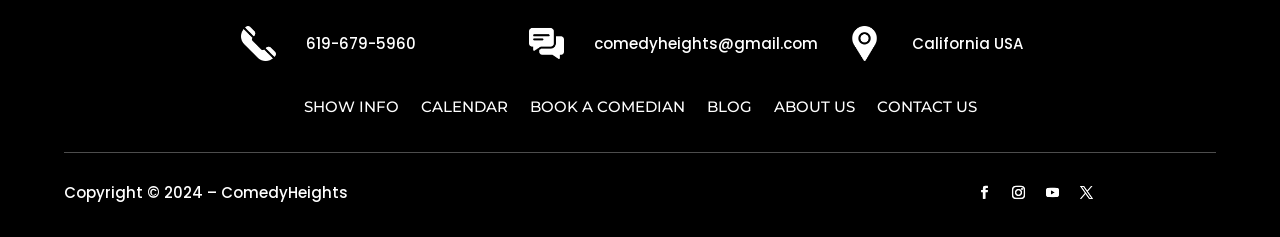Can you show the bounding box coordinates of the region to click on to complete the task described in the instruction: "check calendar"?

[0.329, 0.424, 0.396, 0.515]